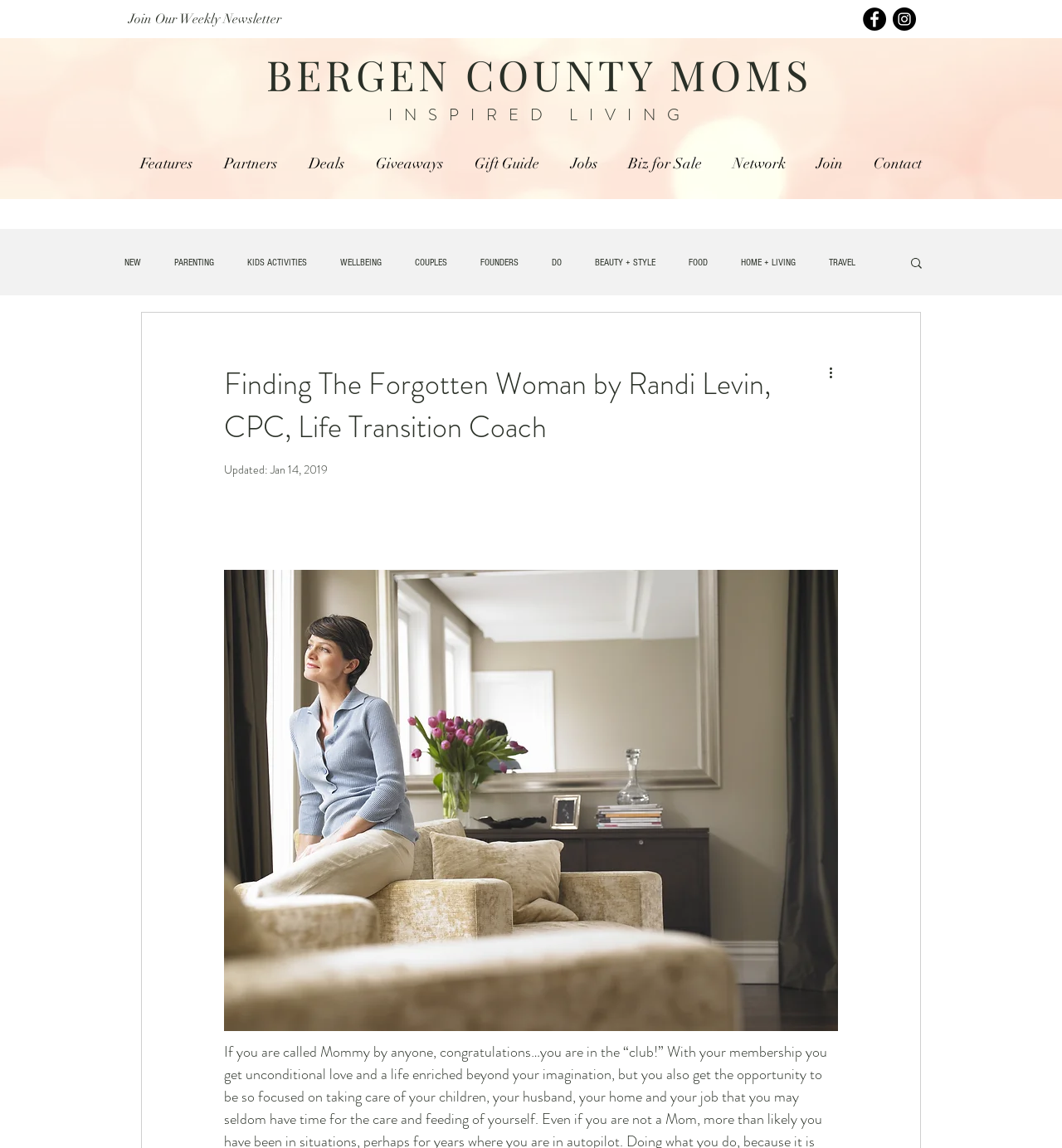Please identify the bounding box coordinates of the element's region that I should click in order to complete the following instruction: "Explore the Features section". The bounding box coordinates consist of four float numbers between 0 and 1, i.e., [left, top, right, bottom].

[0.117, 0.13, 0.196, 0.155]